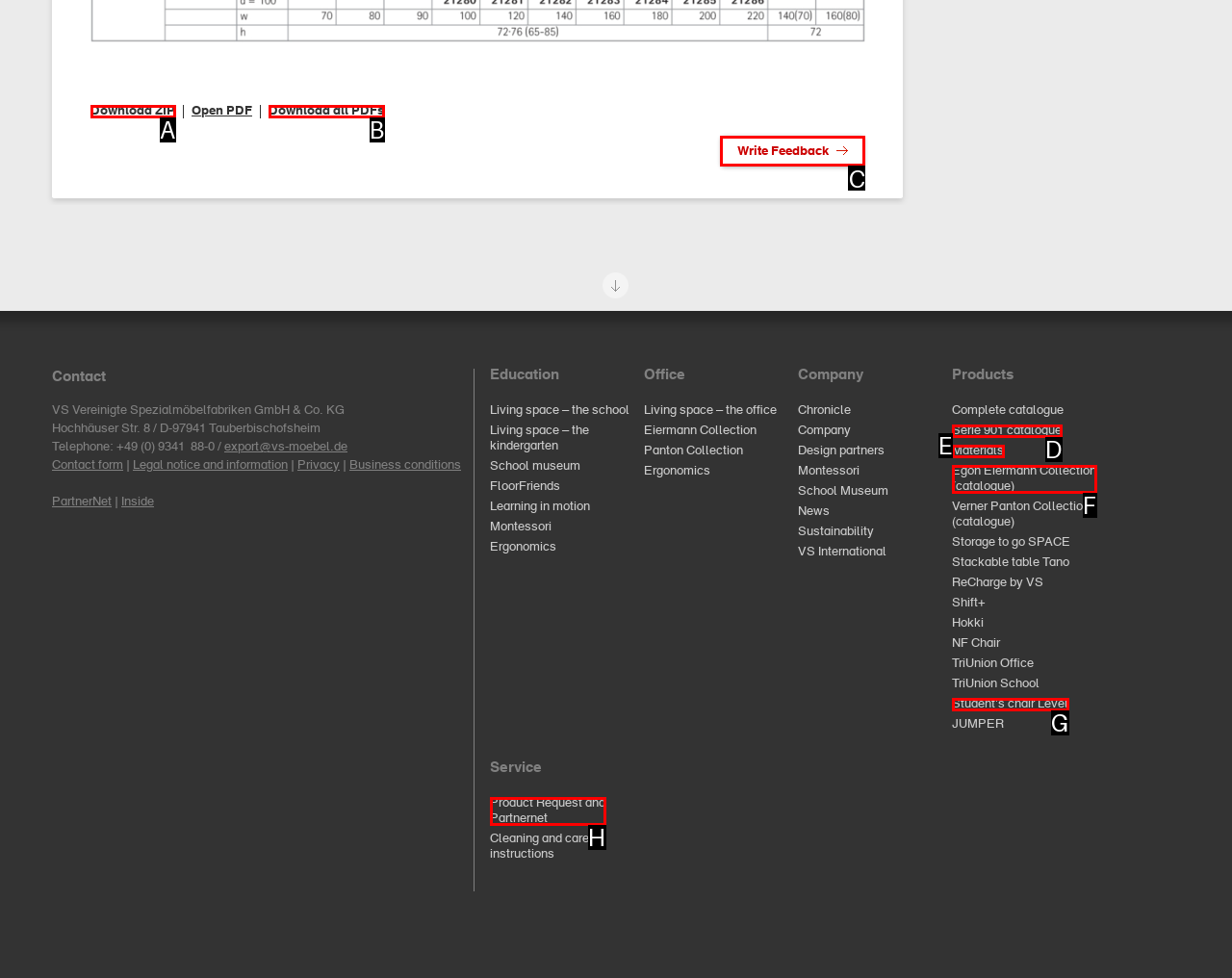Select the letter of the option that should be clicked to achieve the specified task: Write Feedback. Respond with just the letter.

C